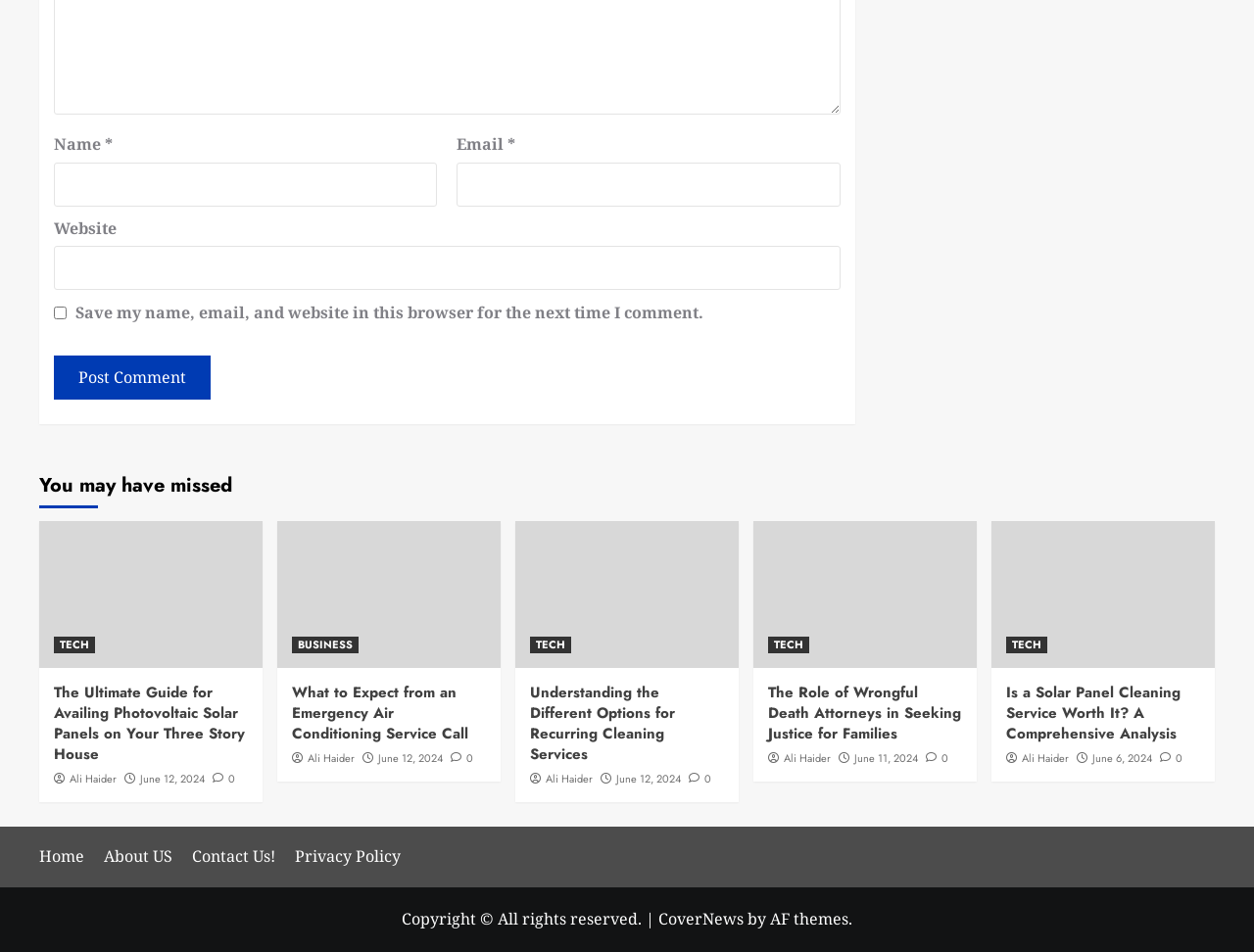Determine the bounding box coordinates of the target area to click to execute the following instruction: "Go to the 'Home' page."

[0.031, 0.888, 0.08, 0.911]